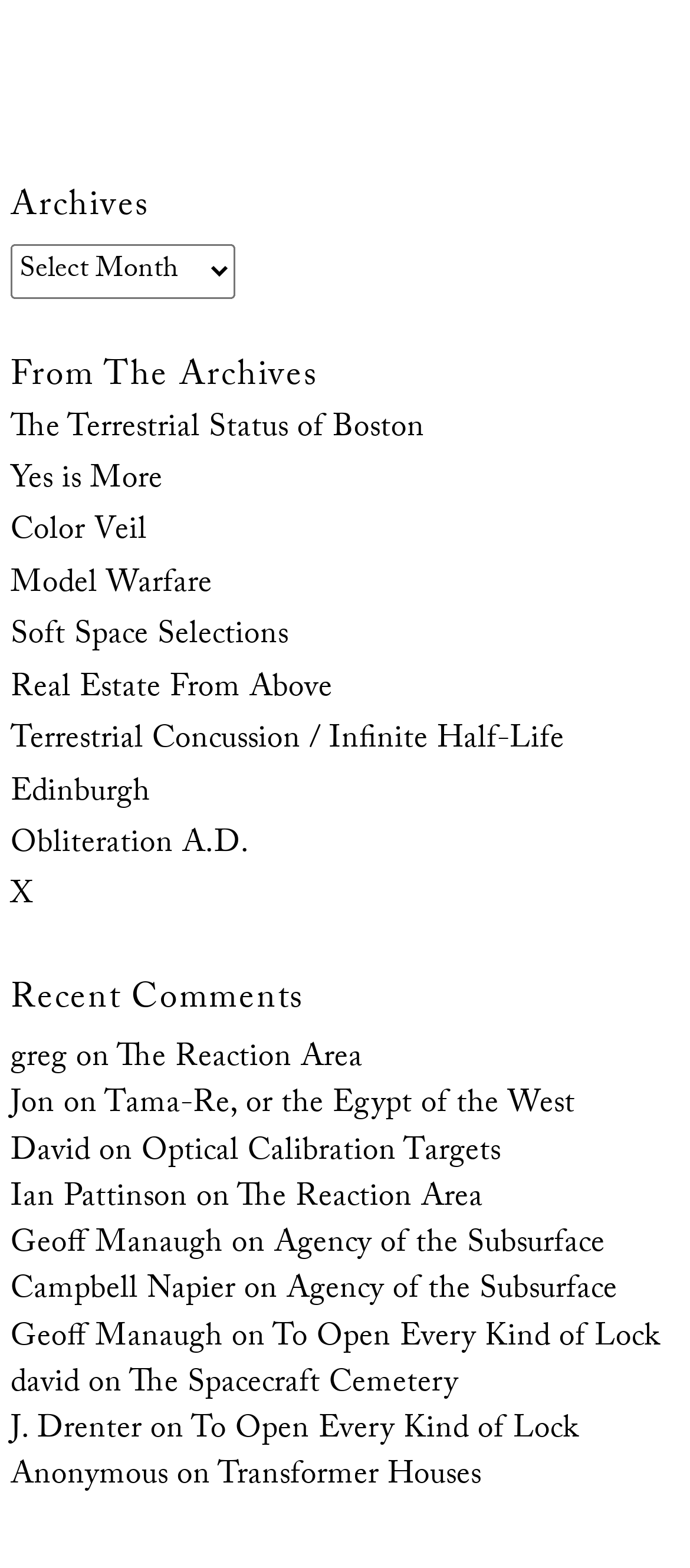Refer to the screenshot and answer the following question in detail:
What is the title of the second link in the 'Archives' section?

The second link in the 'Archives' section has OCR text 'Yes is More' and bounding box coordinates [0.015, 0.29, 0.236, 0.324]. This link is located below the heading 'From The Archives' and above the link 'Color Veil'.